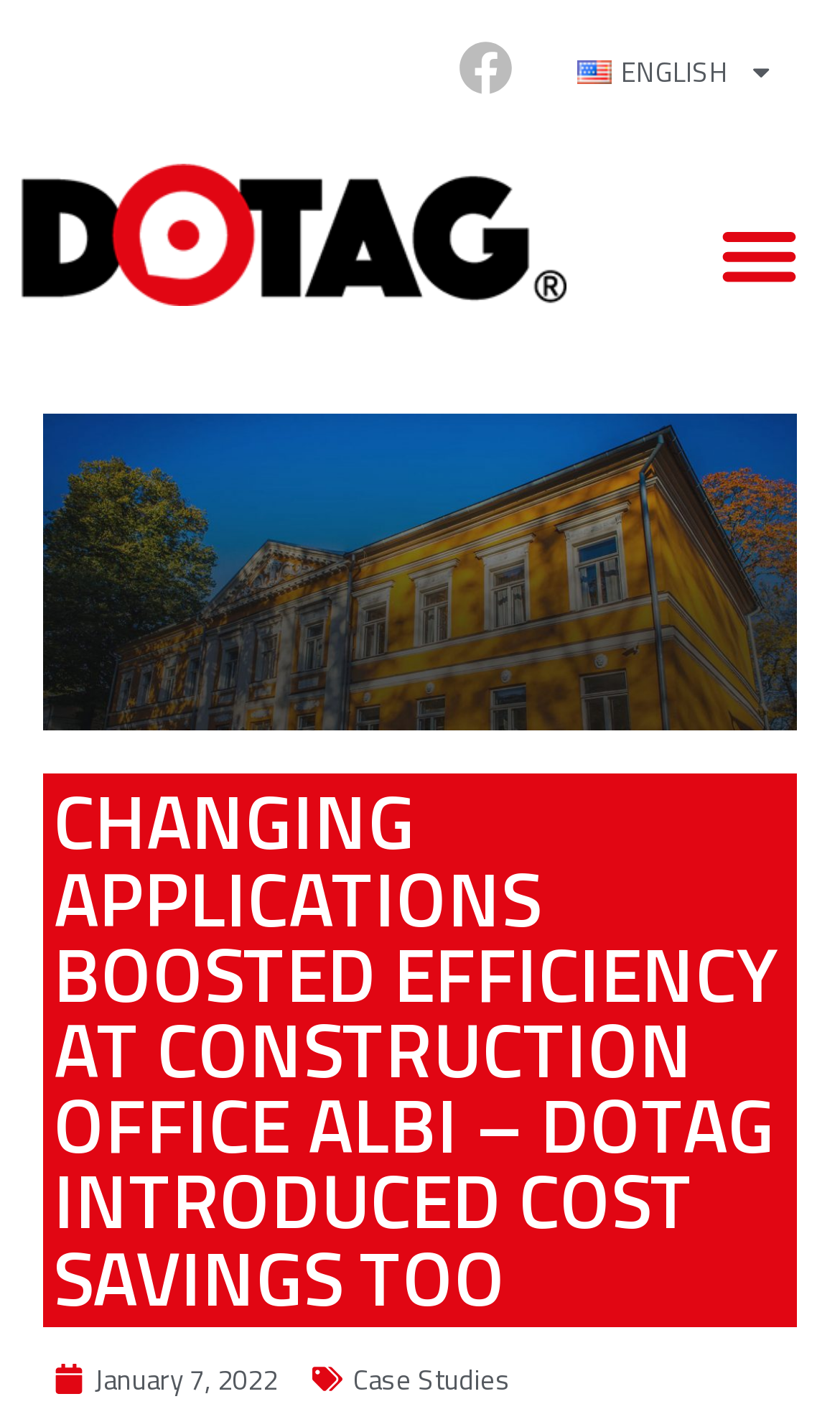What is the type of content on this webpage?
Please provide a single word or phrase in response based on the screenshot.

Case Study